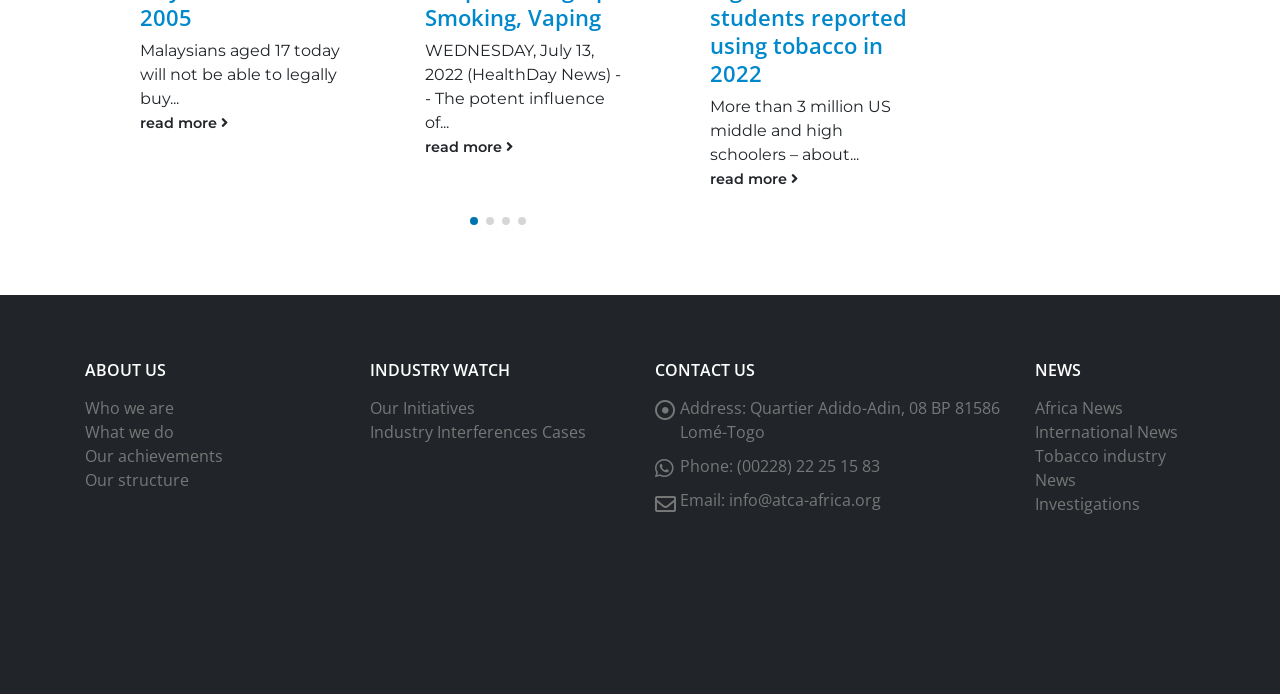How many buttons are there on the page?
Look at the screenshot and respond with one word or a short phrase.

4